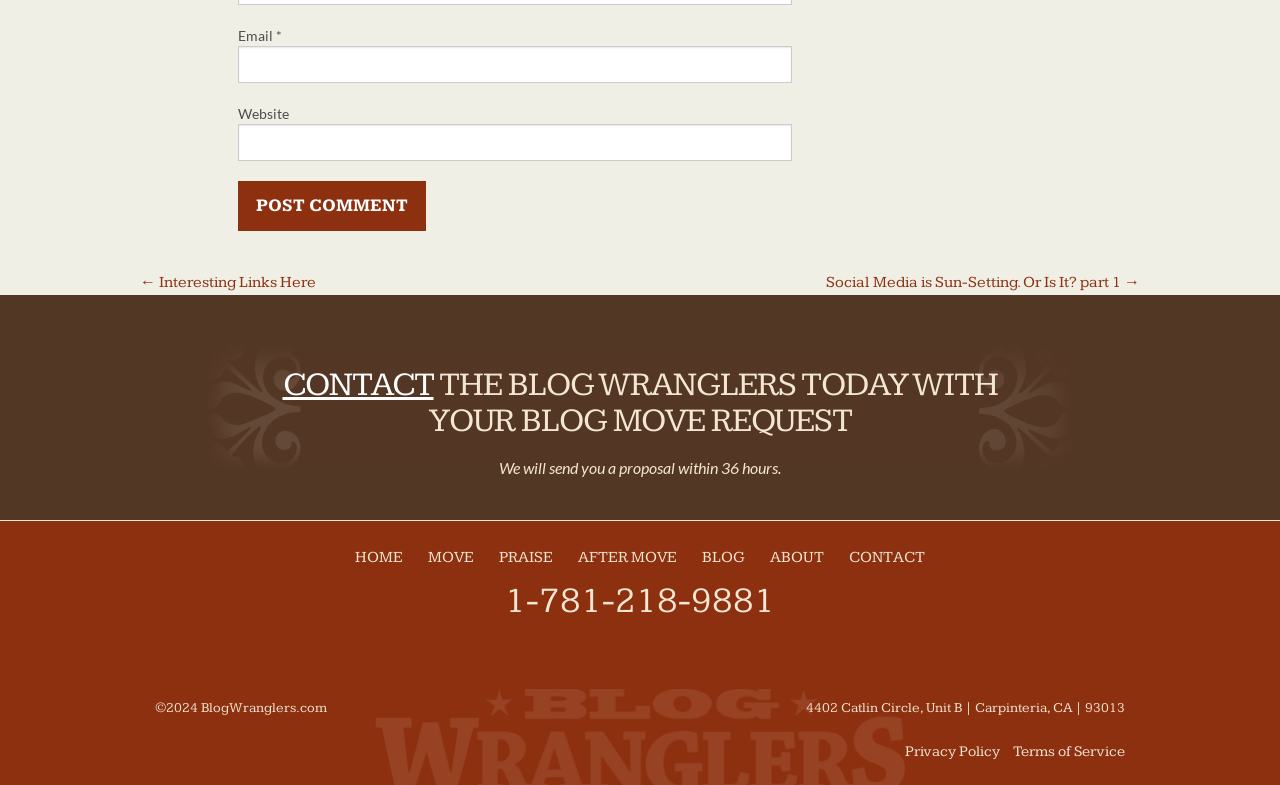Please study the image and answer the question comprehensively:
What is the purpose of the button?

The button has a label 'POST COMMENT' which is indicated by the StaticText element with OCR text 'POST COMMENT' and bounding box coordinates [0.2, 0.249, 0.319, 0.275]. This suggests that the button is used to post a comment.